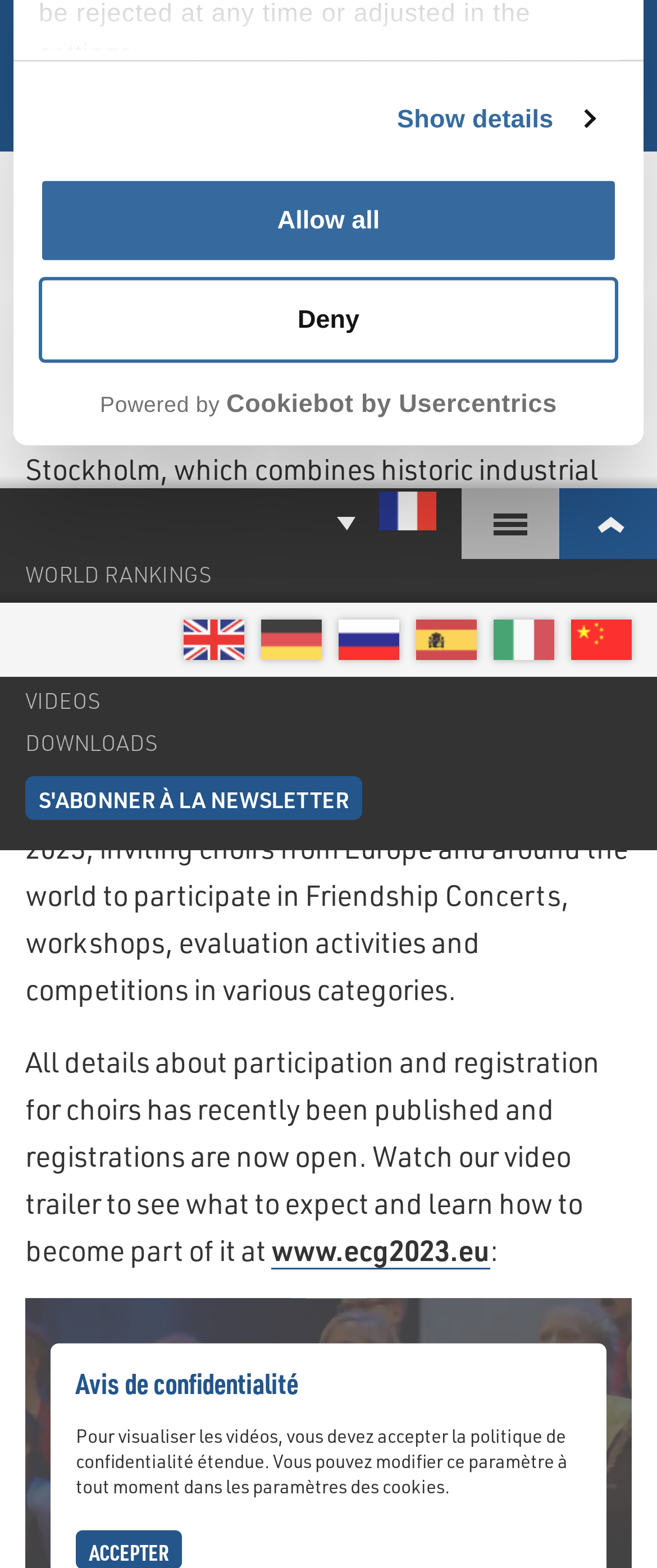For the given element description WORLD RANKINGS, determine the bounding box coordinates of the UI element. The coordinates should follow the format (top-left x, top-left y, bottom-right x, bottom-right y) and be within the range of 0 to 1.

[0.038, 0.352, 0.962, 0.379]